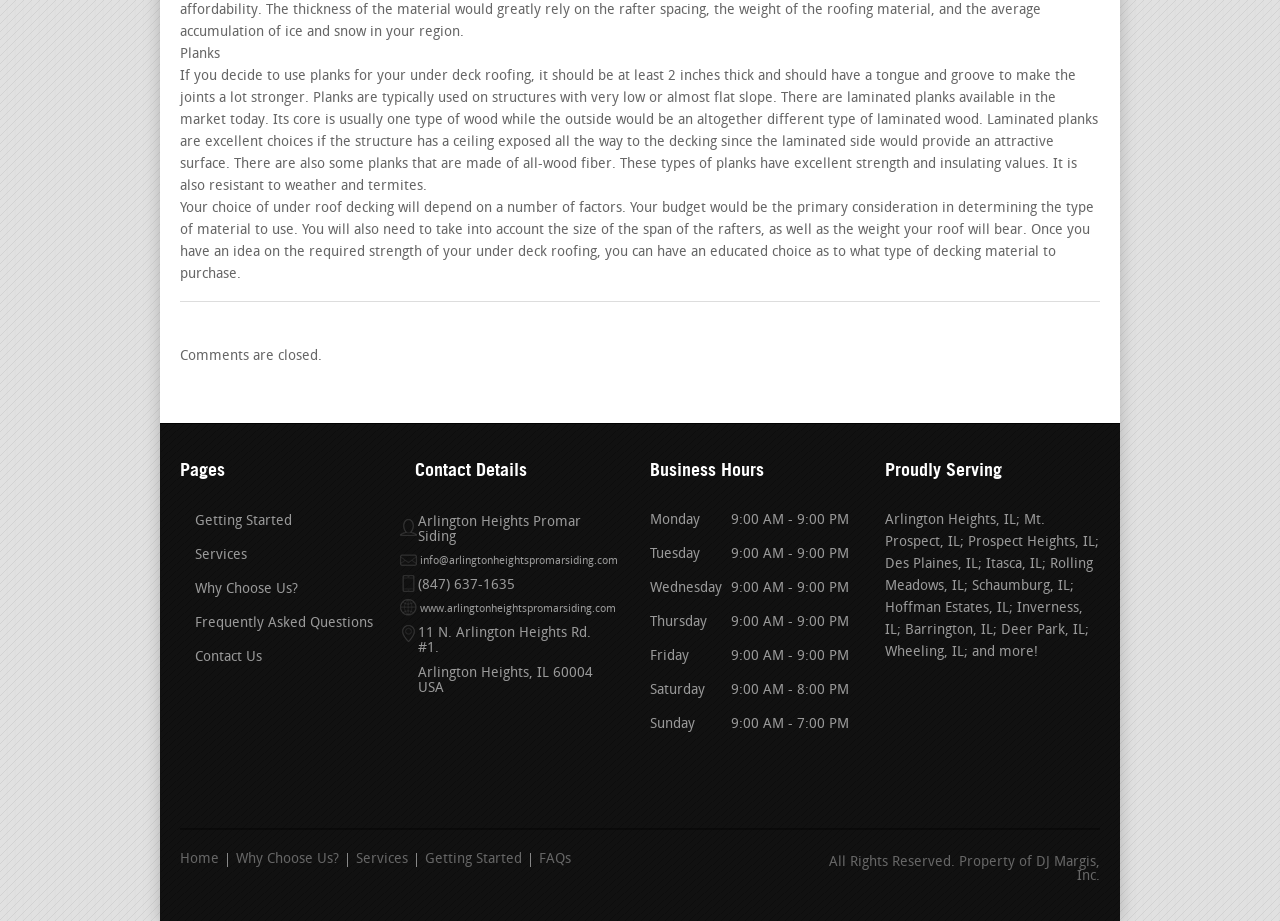Given the element description: "Getting Started", predict the bounding box coordinates of this UI element. The coordinates must be four float numbers between 0 and 1, given as [left, top, right, bottom].

[0.326, 0.926, 0.415, 0.941]